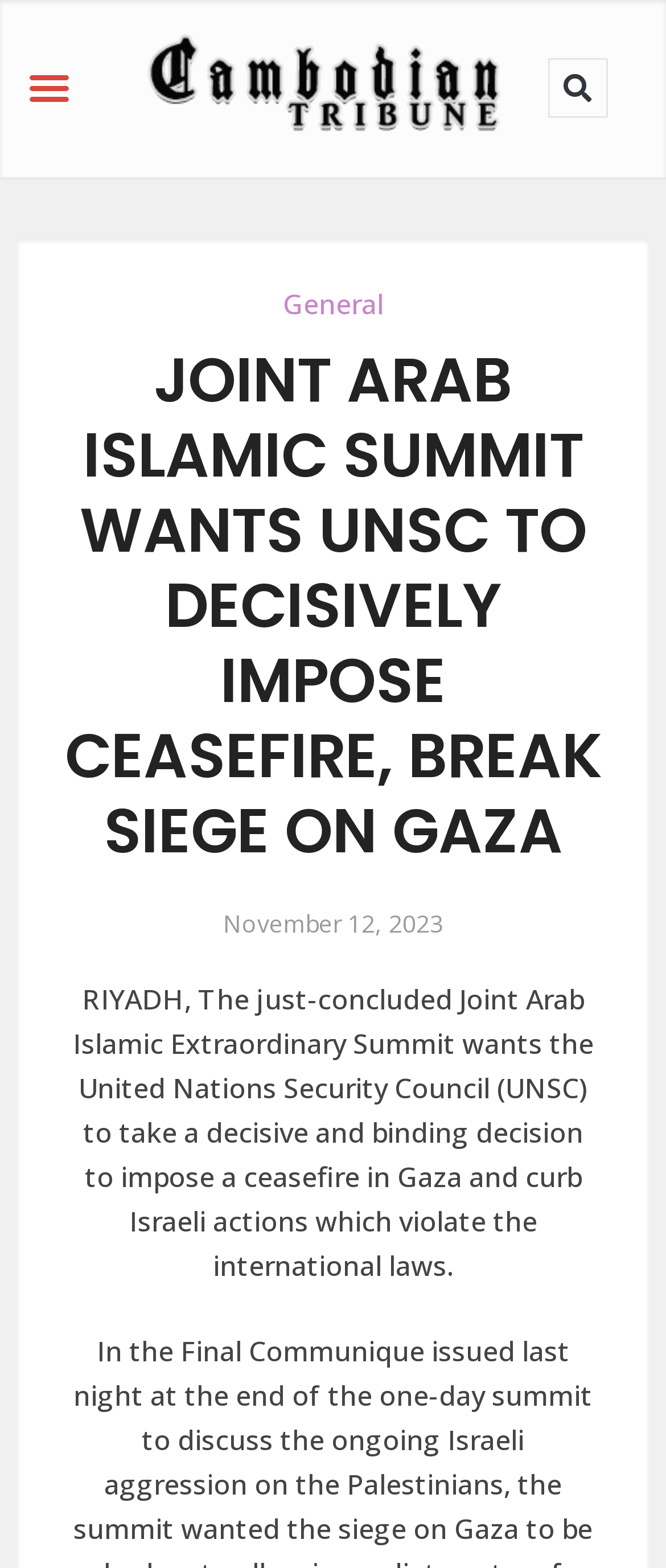Given the description Menu, predict the bounding box coordinates of the UI element. Ensure the coordinates are in the format (top-left x, top-left y, bottom-right x, bottom-right y) and all values are between 0 and 1.

[0.026, 0.036, 0.122, 0.077]